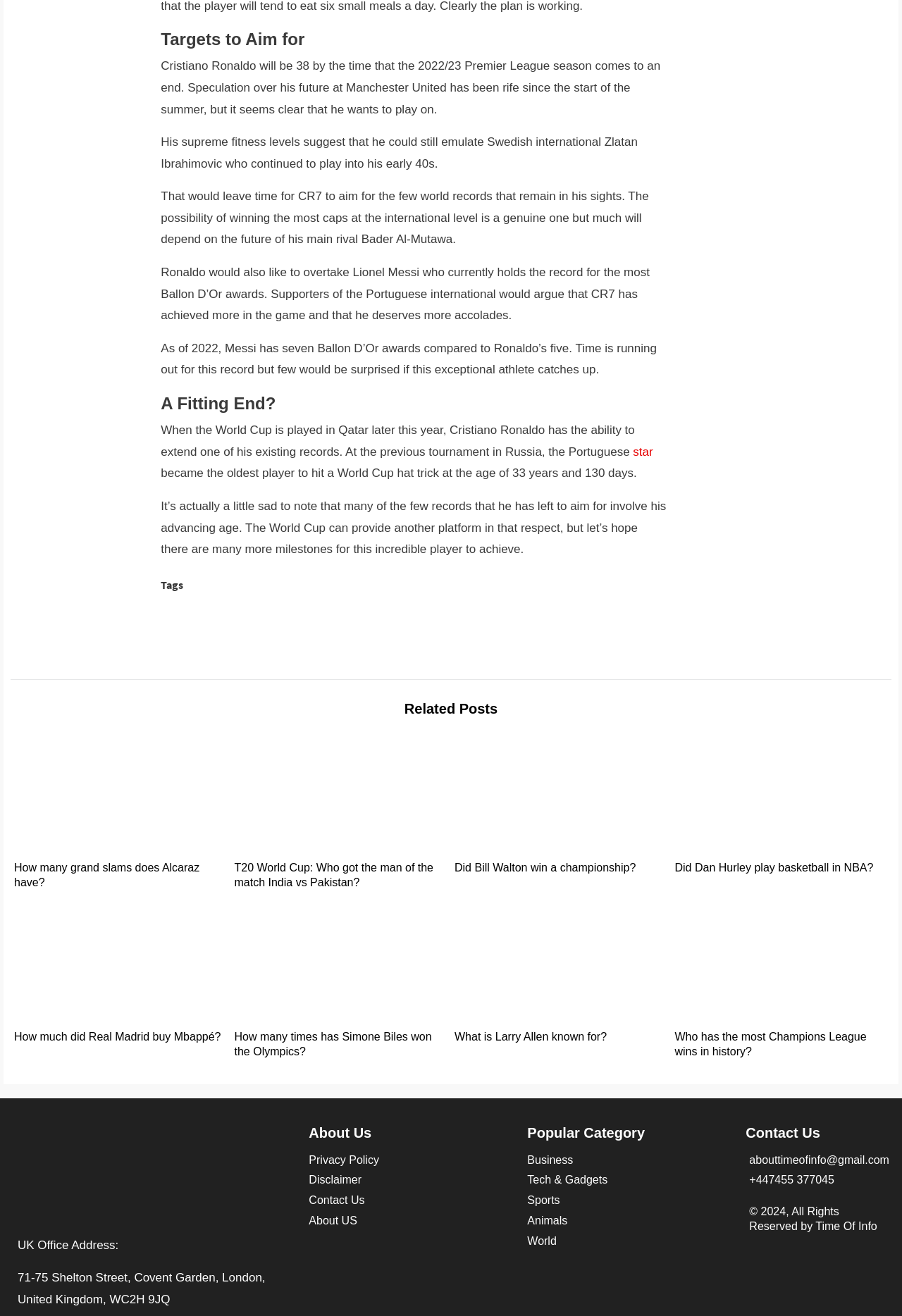Give a one-word or phrase response to the following question: How many Ballon D'Or awards does Lionel Messi have?

seven